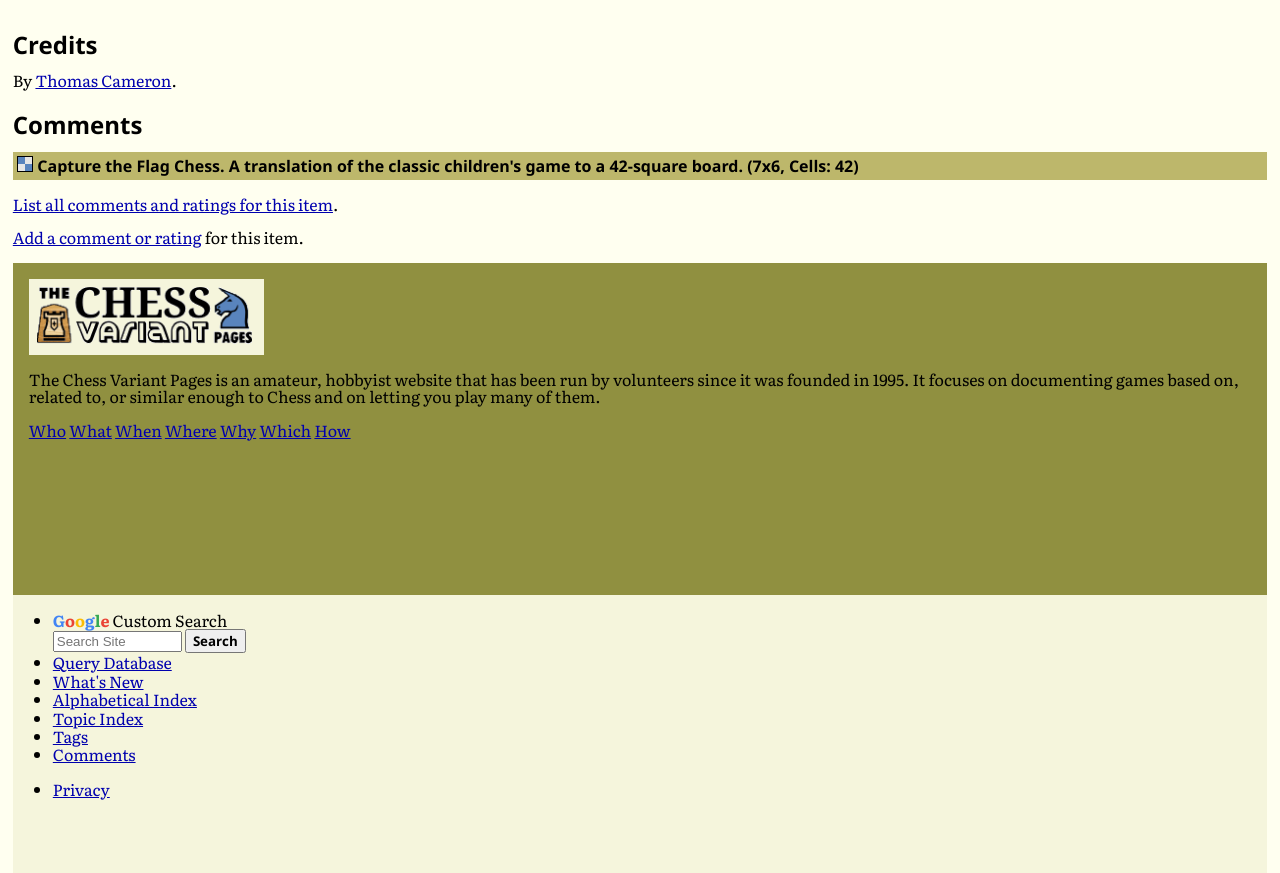Show me the bounding box coordinates of the clickable region to achieve the task as per the instruction: "Click on the link to list all comments and ratings for this item".

[0.01, 0.22, 0.26, 0.247]